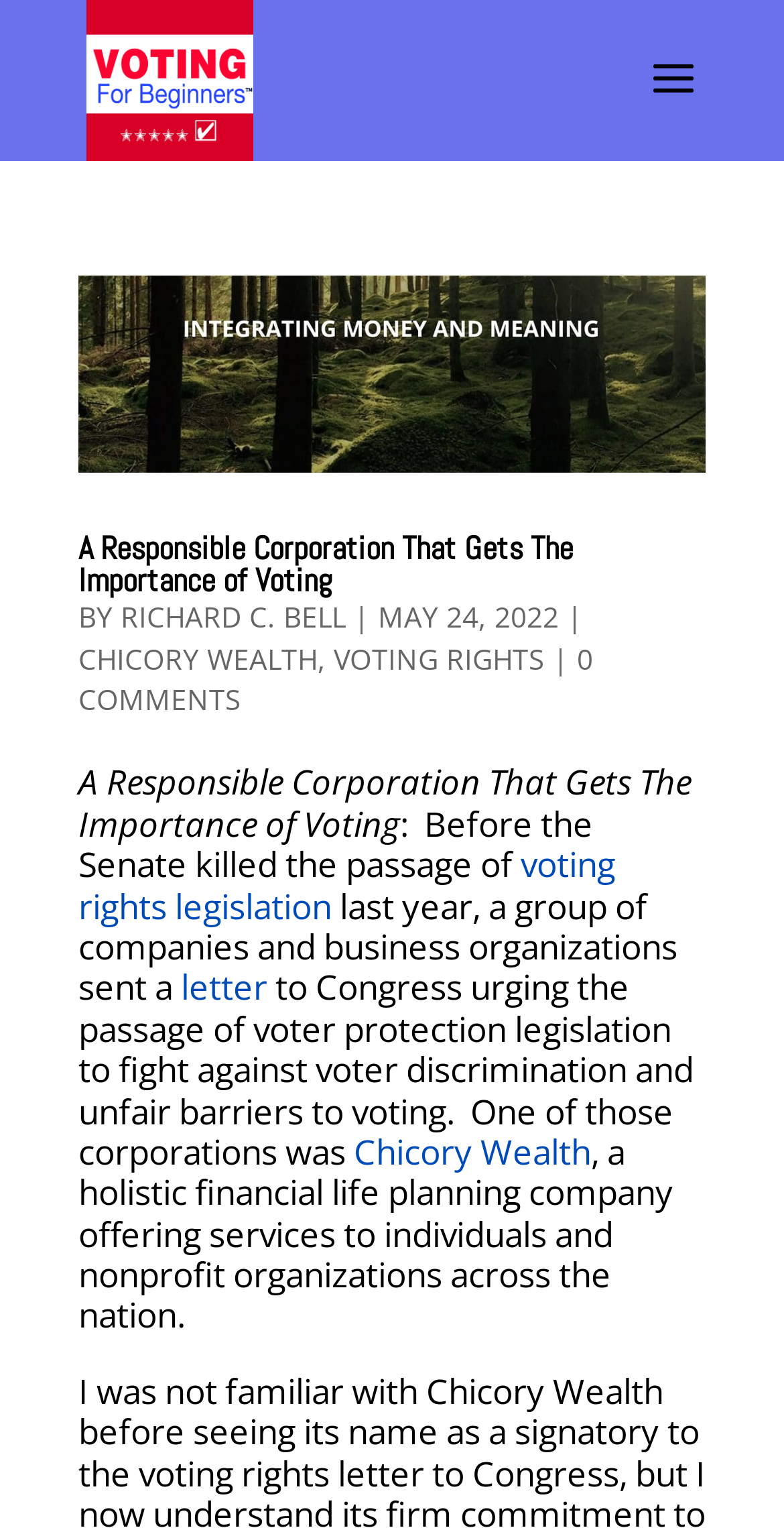Refer to the screenshot and answer the following question in detail:
How many comments does the article have?

I found the number of comments by looking at the text '0 COMMENTS' which is located at the bottom of the article.